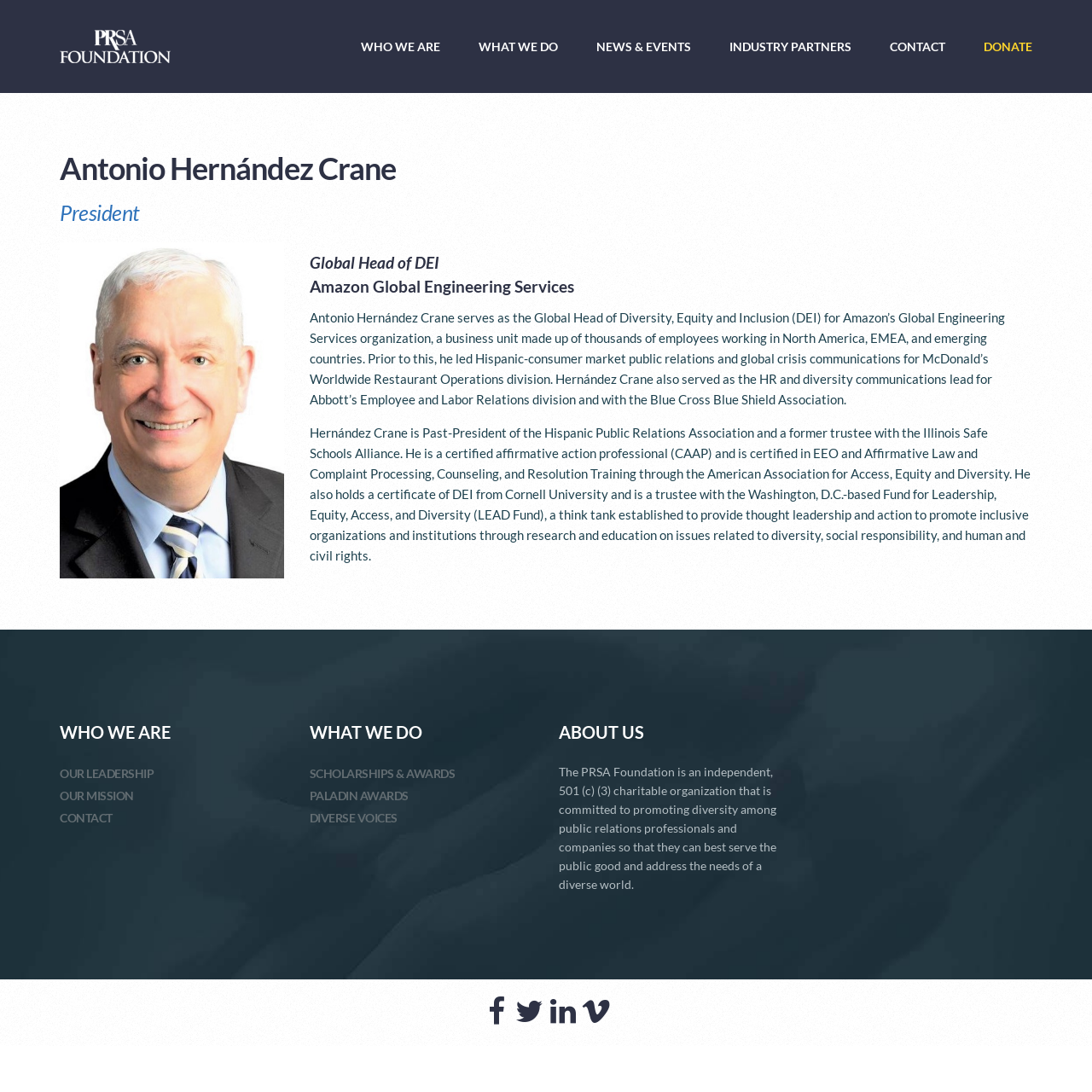Using the element description CONTACT, predict the bounding box coordinates for the UI element. Provide the coordinates in (top-left x, top-left y, bottom-right x, bottom-right y) format with values ranging from 0 to 1.

[0.815, 0.031, 0.866, 0.054]